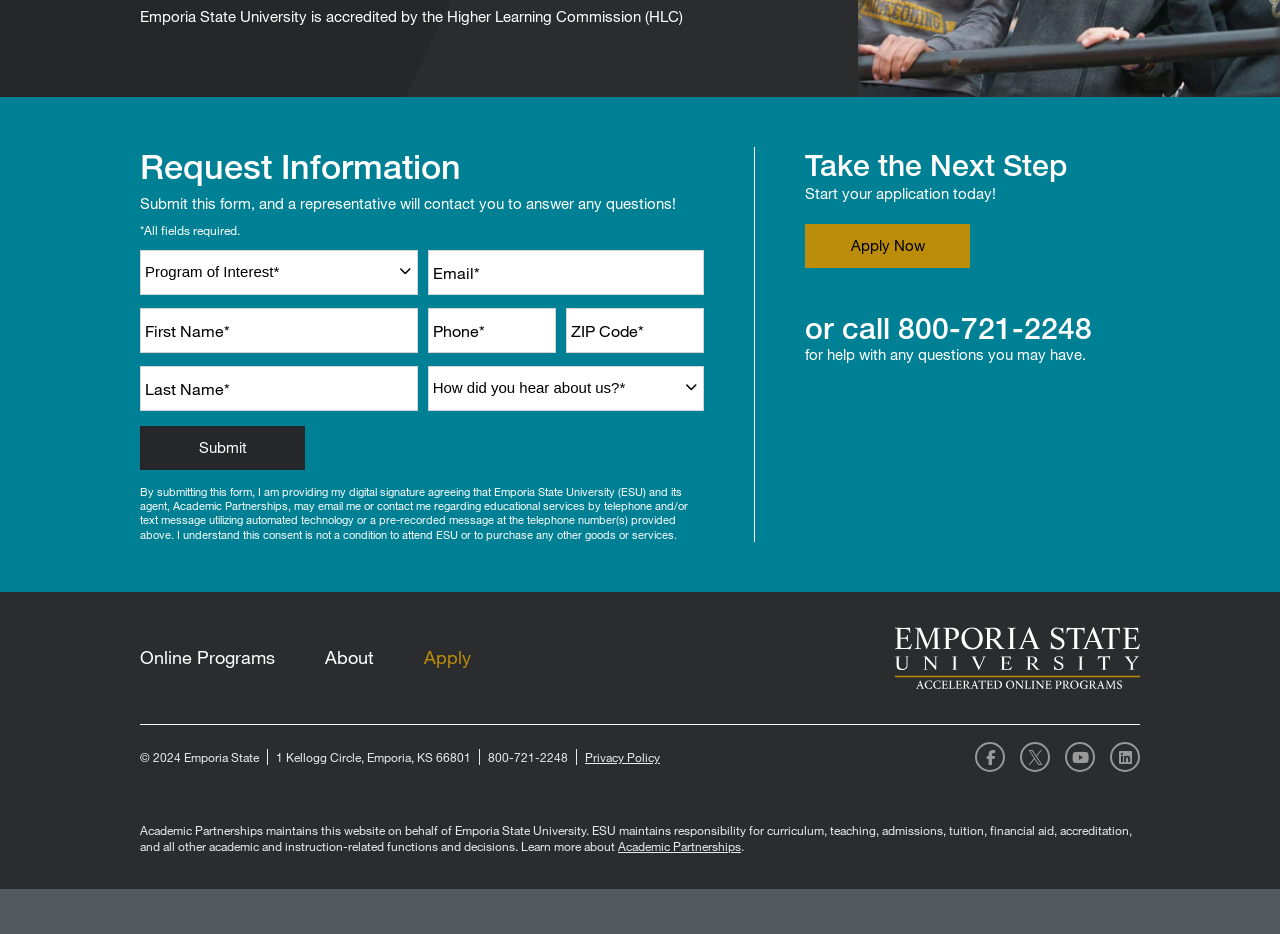Based on what you see in the screenshot, provide a thorough answer to this question: What is the name of the university?

I found the answer by looking at the StaticText element with the text 'Emporia State University is accredited by the Higher Learning Commission (HLC)' at the top of the page.